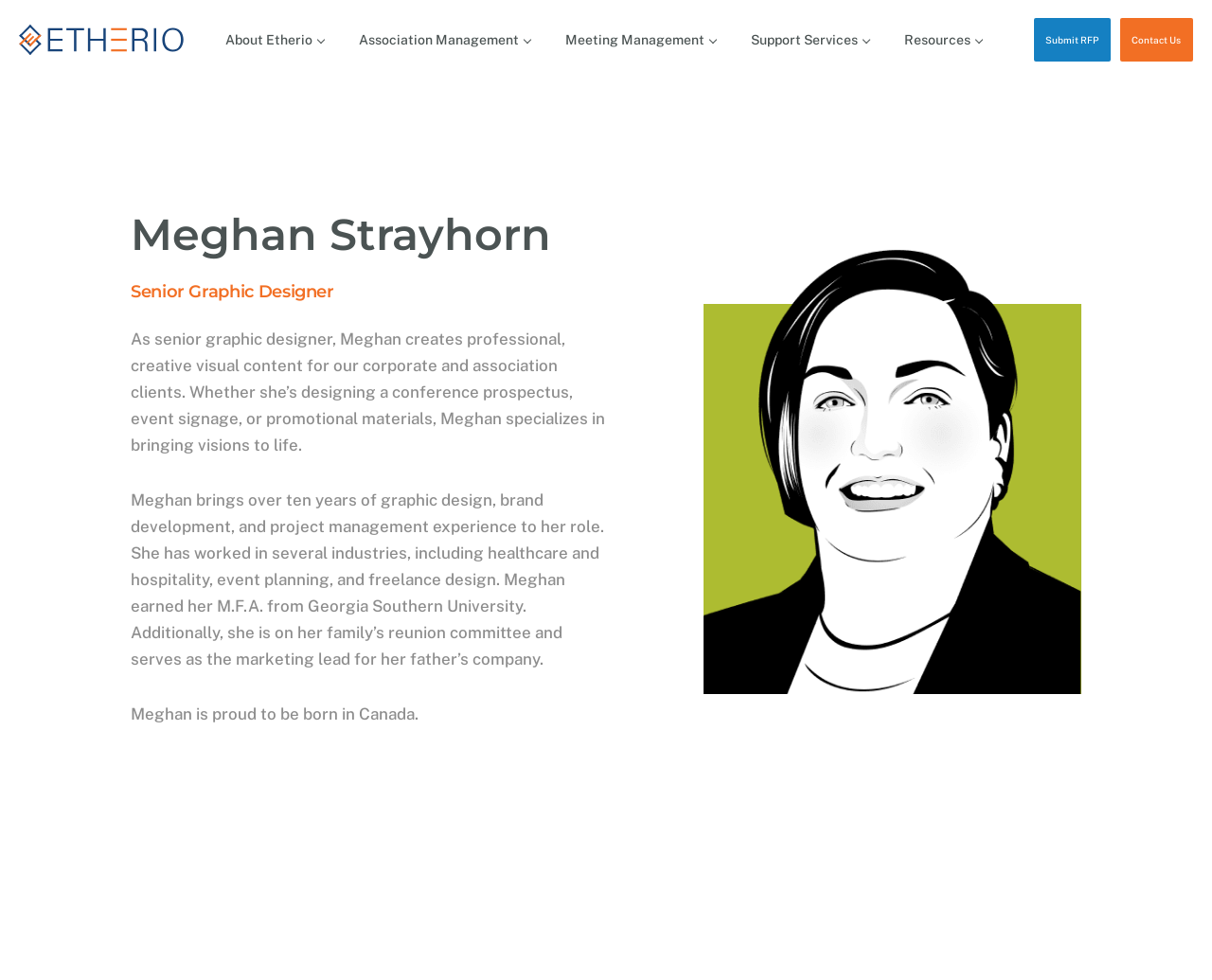What is Meghan's educational background?
Give a comprehensive and detailed explanation for the question.

I found this answer by reading the StaticText element that describes Meghan's experience, which mentions that she 'earned her M.F.A. from Georgia Southern University'.